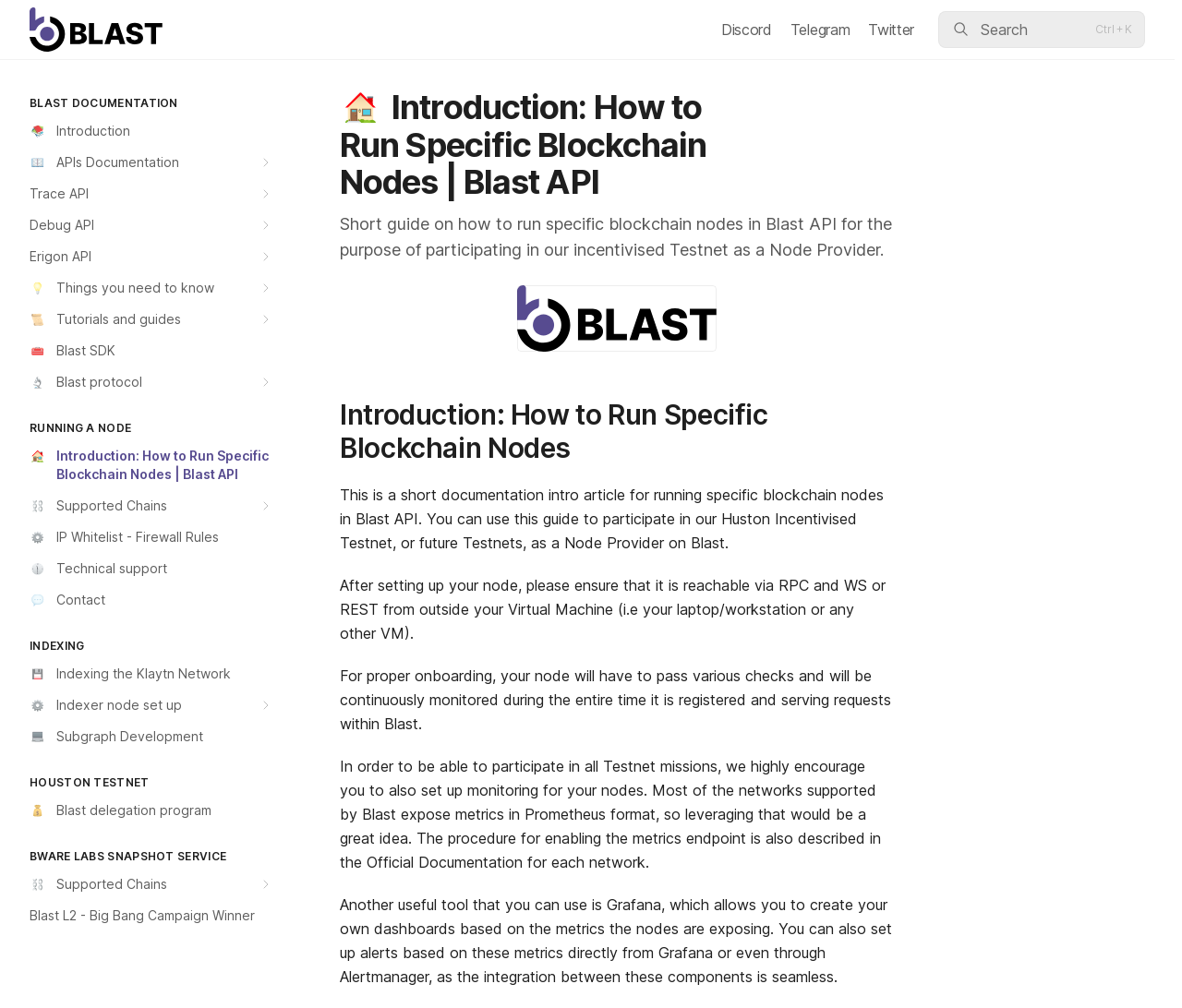Highlight the bounding box coordinates of the region I should click on to meet the following instruction: "Go to the Introduction page".

[0.009, 0.115, 0.238, 0.145]